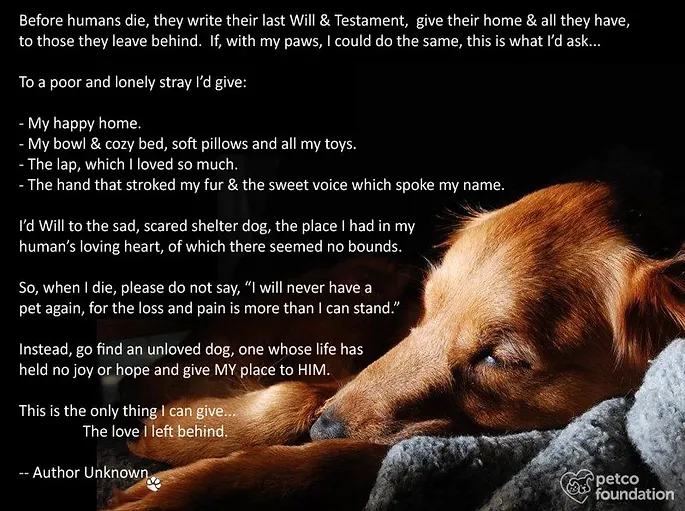Elaborate on all the elements present in the image.

The image features a poignant tribute to the bond between humans and dogs, encapsulated in a heartfelt text that reflects on the love and sacrifice of a loyal pet. Set against a dark background, the text begins with a meditation on what a dog would wish to leave behind—comforts like a happy home, soft pillows, and cherished moments. It encourages viewers to consider the plight of lonely, abandoned dogs, emphasizing the importance of compassion and the act of adopting those in need.

The dog depicted, with its serene expression, symbolizes the warmth and loyalty that pets offer, captured in moments of deep affection. The narrative challenges the reader to think about the impact of loss and to seek out other dogs that deserve a loving home, highlighting the responsibility humans have towards these vulnerable animals.

This reflective piece combines emotion with a call to action, resonating with the mission of organizations like Angels Barks Dog Rescue, which strive to save dogs that may otherwise be overlooked. The quote ultimately conveys a message of hope, urging individuals to extend their love and kindness to pets waiting for a forever home.